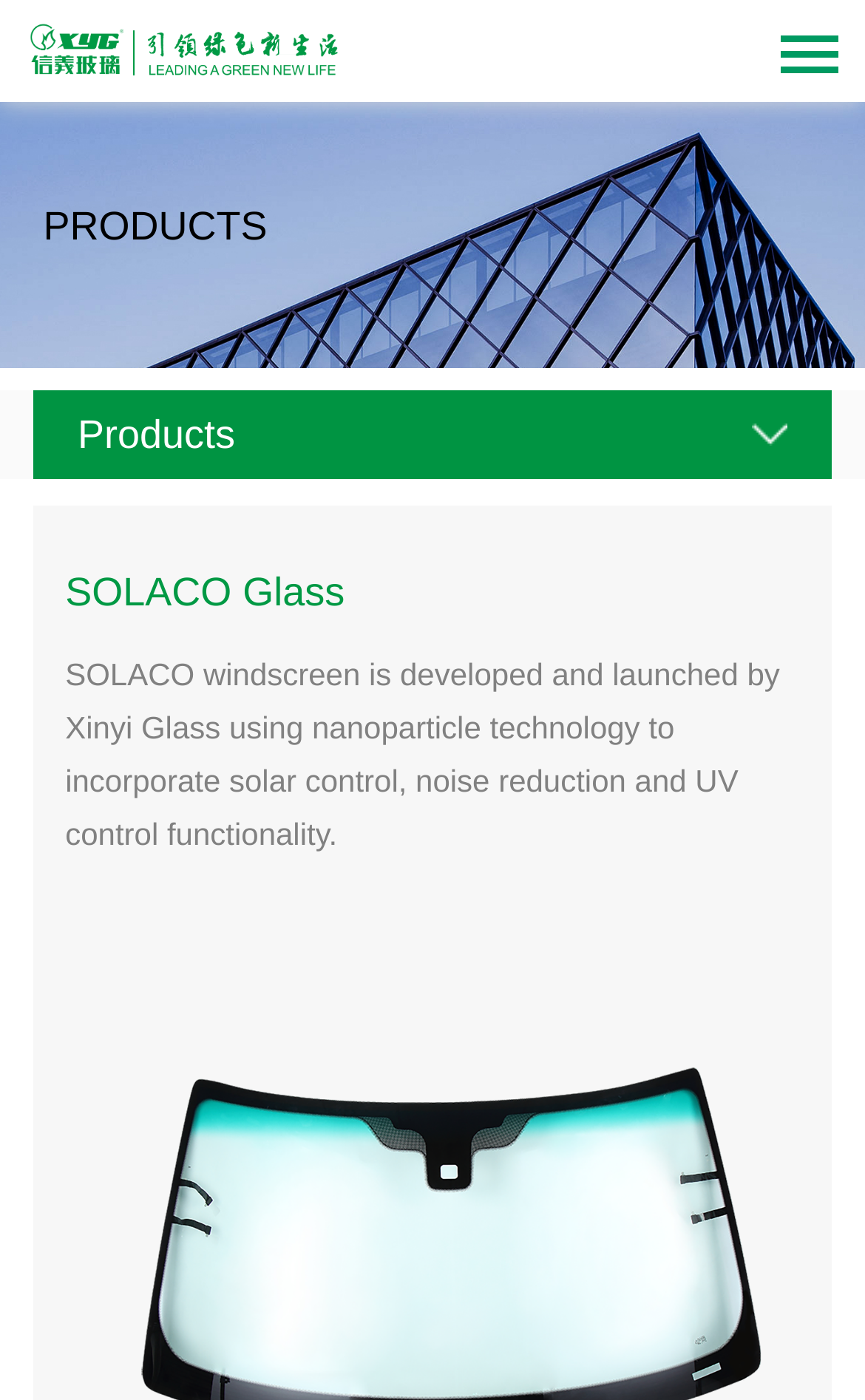How many product categories are listed on the webpage?
Answer the question in a detailed and comprehensive manner.

Upon examining the webpage, I found that there is only one product category listed, which is 'SOLACO Glass'. This is evident from the StaticText element 'SOLACO Glass' and the corresponding description of SOLACO windscreen.